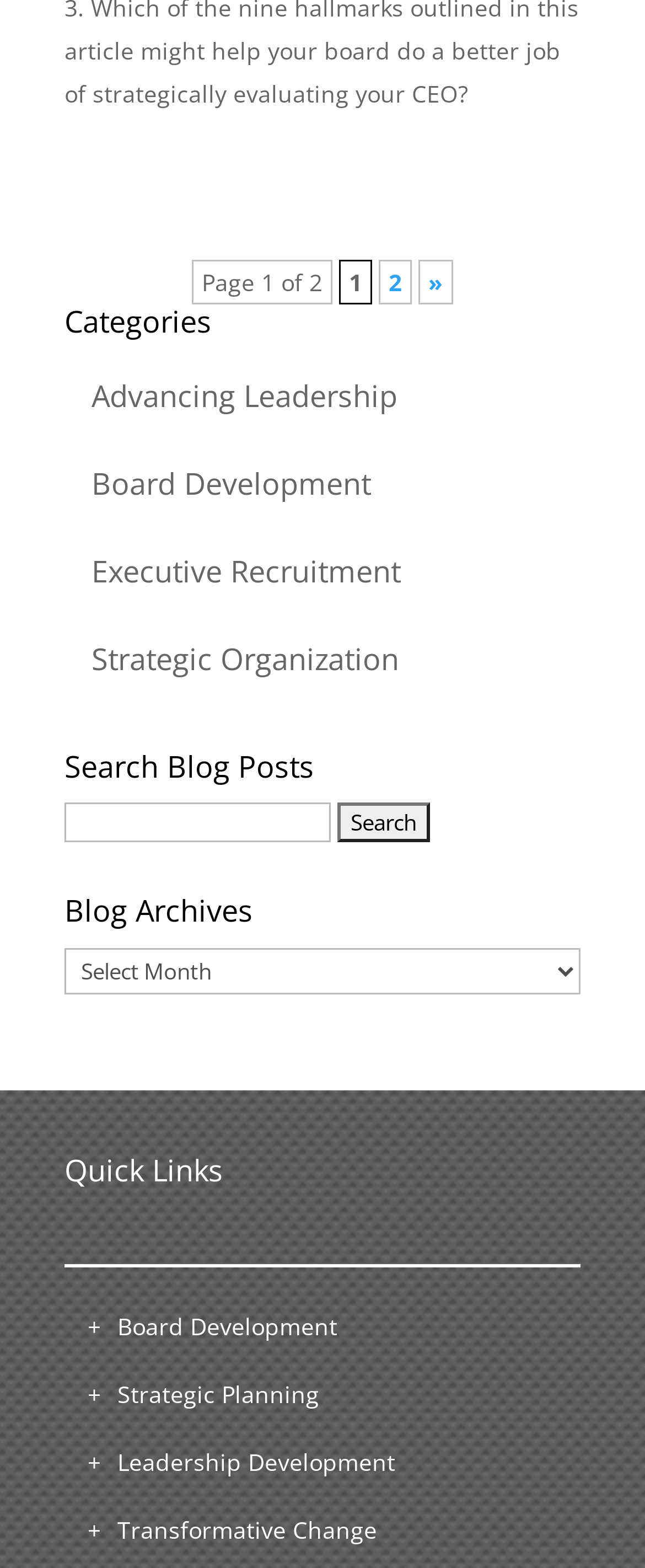Using the webpage screenshot, locate the HTML element that fits the following description and provide its bounding box: "parent_node: Search for: value="Search"".

[0.523, 0.512, 0.667, 0.538]